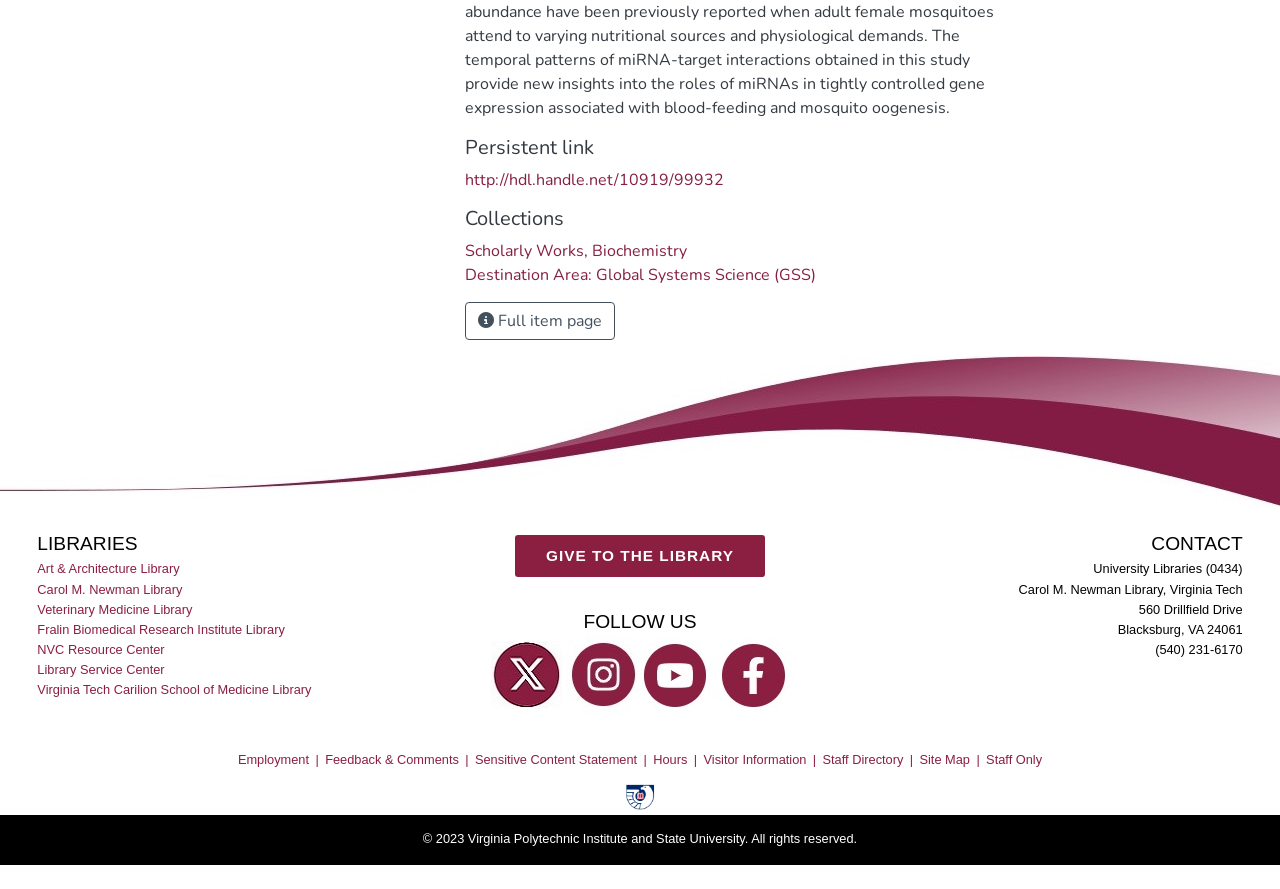Analyze the image and deliver a detailed answer to the question: What is the address of the library?

I found the answer by looking at the StaticText '560 Drillfield Drive' which is part of the contact information section of the webpage.